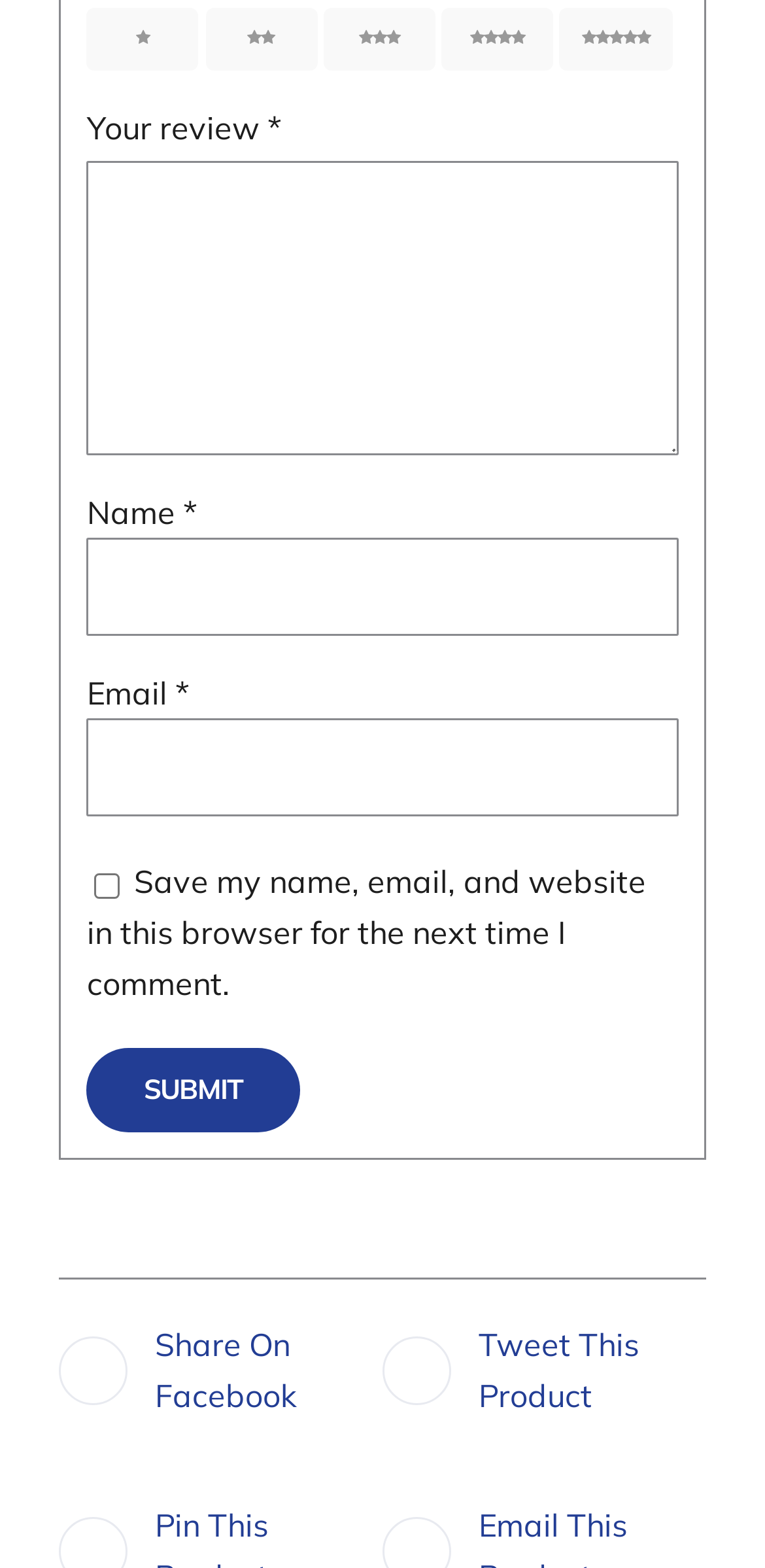How many rating options are available?
Relying on the image, give a concise answer in one word or a brief phrase.

5